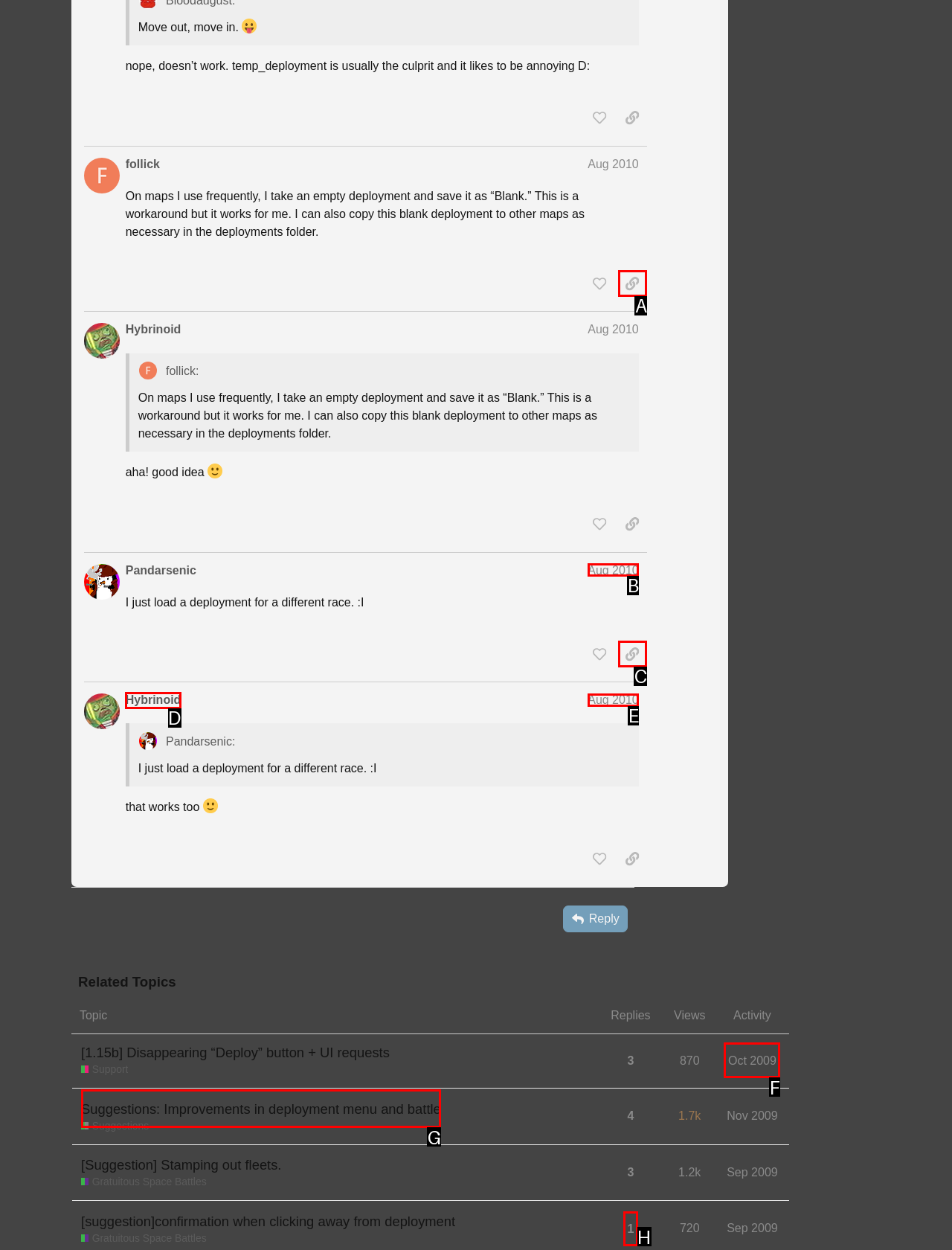From the given choices, determine which HTML element aligns with the description: Oct 2009 Respond with the letter of the appropriate option.

F